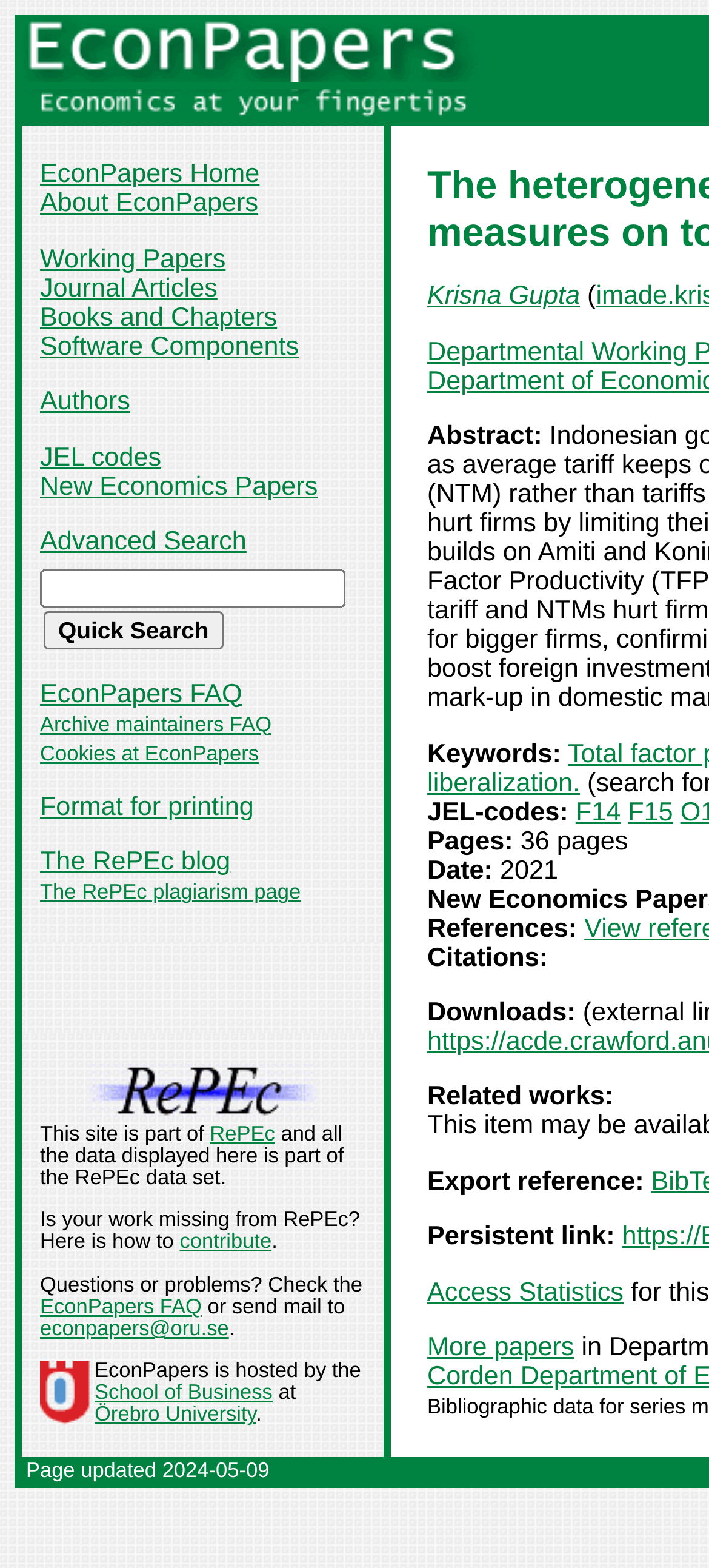Determine the bounding box coordinates for the region that must be clicked to execute the following instruction: "Visit the 'RePEc' website".

[0.123, 0.698, 0.449, 0.717]